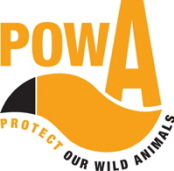Based on the image, please respond to the question with as much detail as possible:
What does the logo symbolize?

The logo of Protect Our Wild Animals (POWA) symbolizes the organization's commitment to wildlife conservation and efforts against practices such as hunting that threaten various species and their habitats, which is the core mission of the organization.